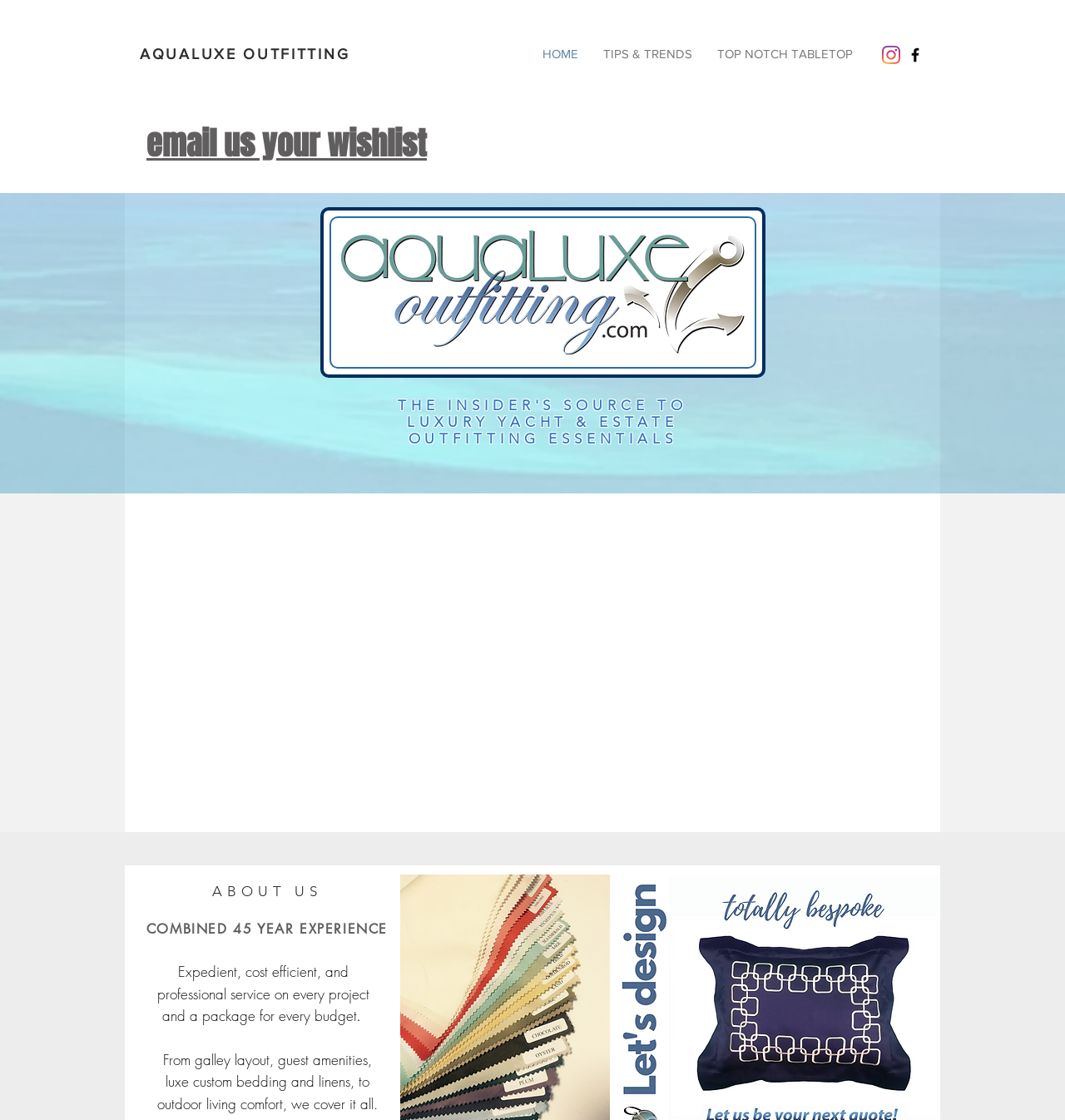Identify the bounding box coordinates of the section to be clicked to complete the task described by the following instruction: "Read about our 45 year experience". The coordinates should be four float numbers between 0 and 1, formatted as [left, top, right, bottom].

[0.132, 0.822, 0.37, 0.837]